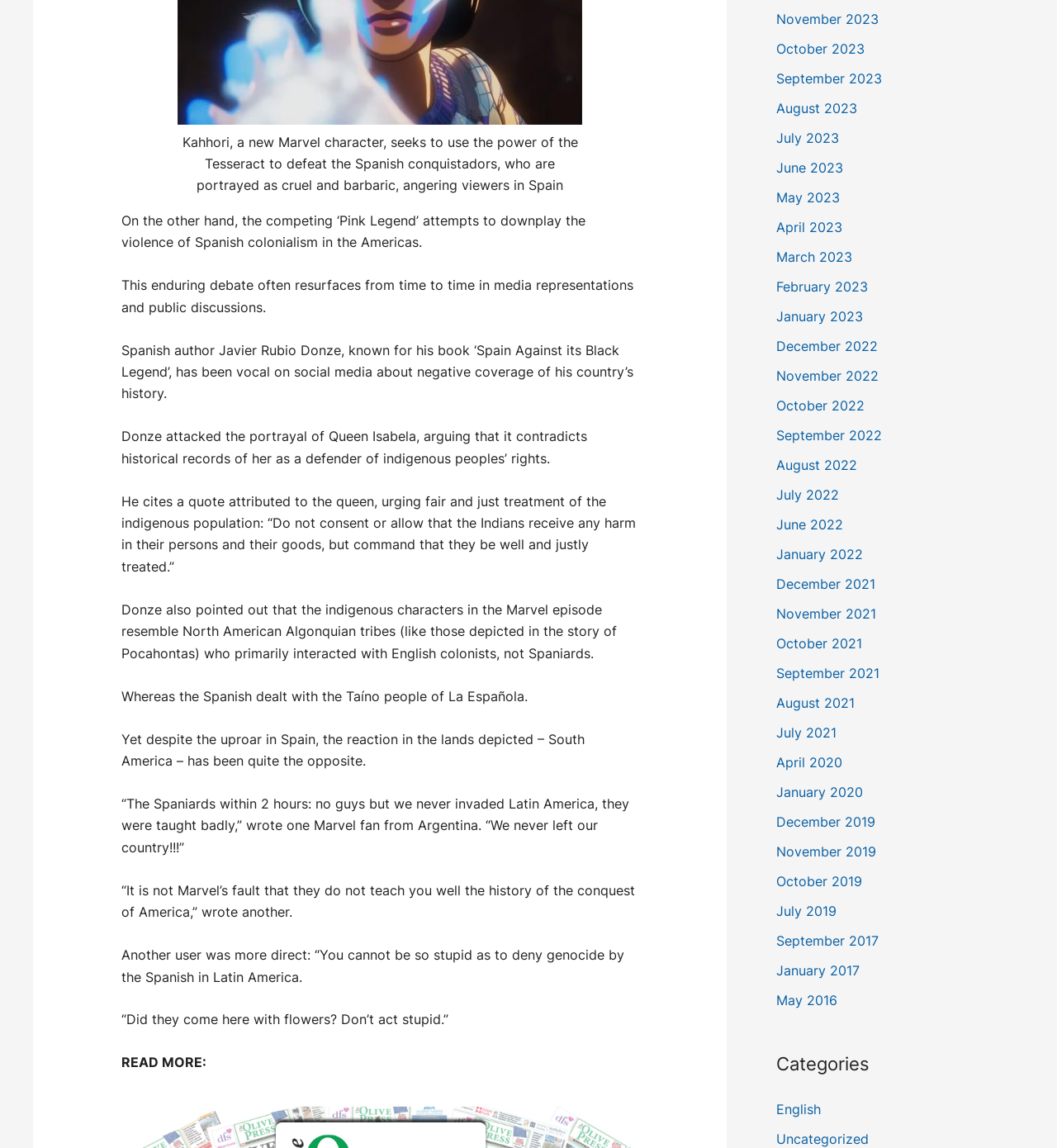Show the bounding box coordinates for the HTML element as described: "November 2019".

[0.734, 0.734, 0.829, 0.749]